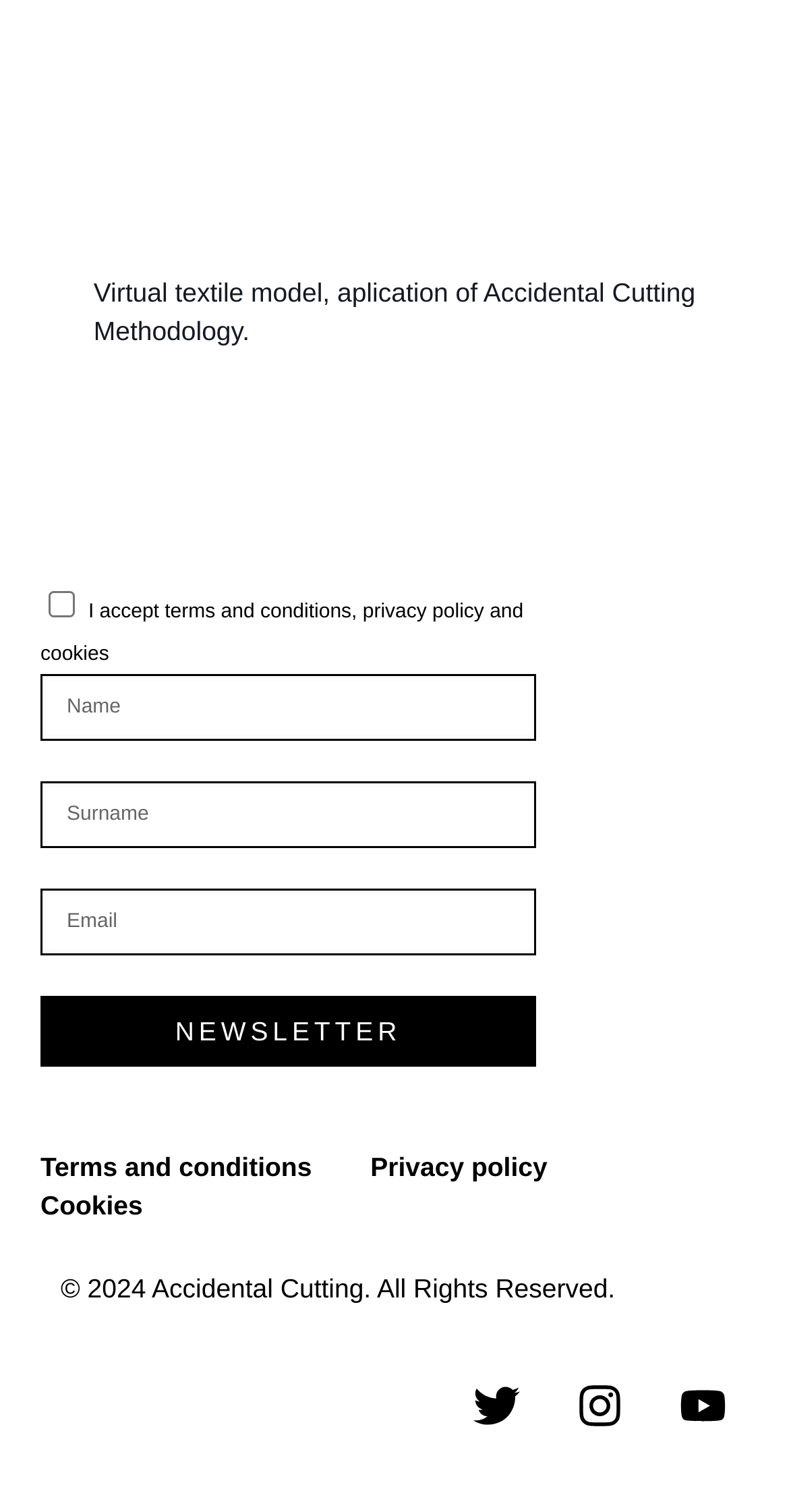Reply to the question below using a single word or brief phrase:
What is the copyright year of Accidental Cutting?

2024